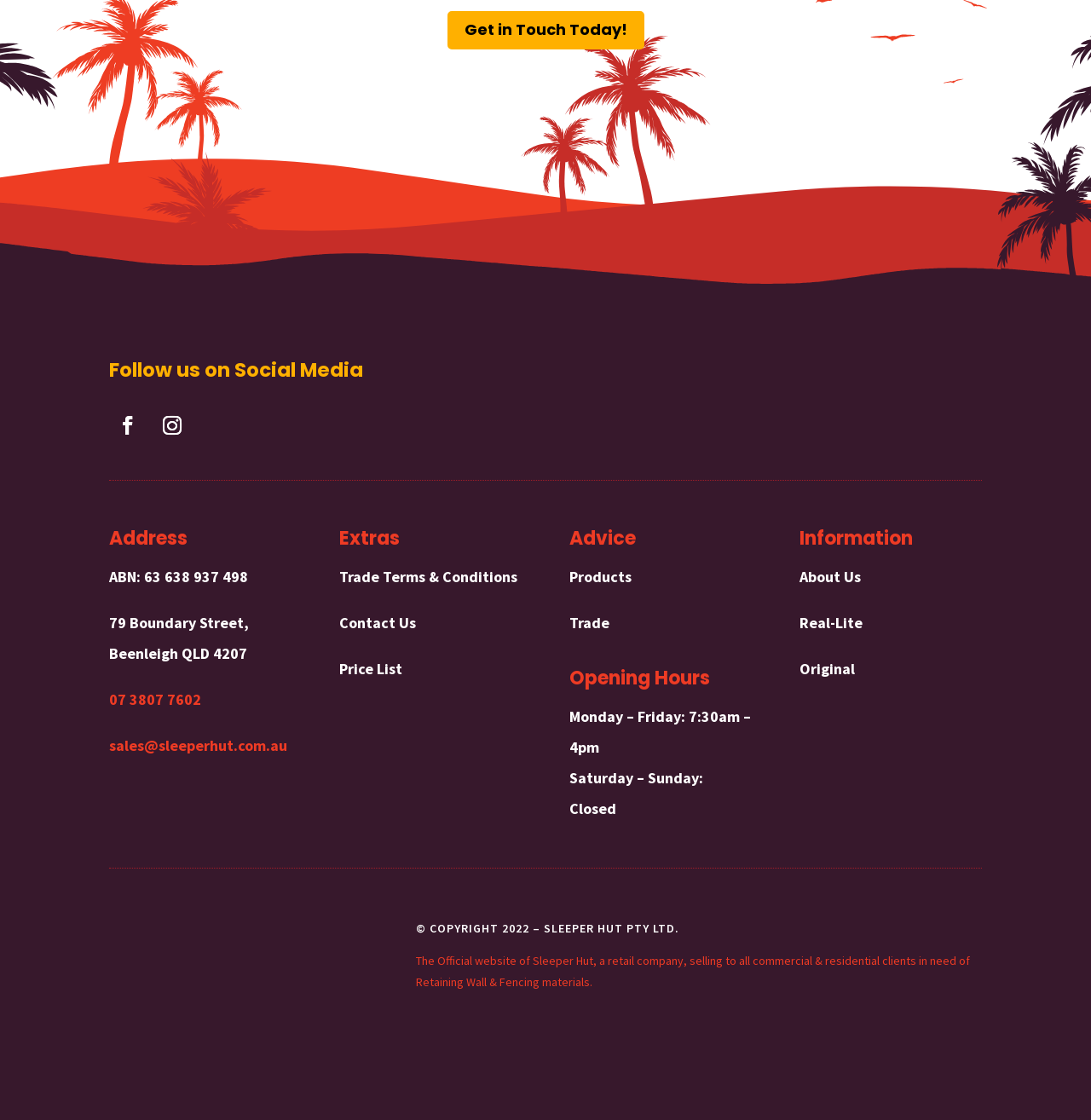Bounding box coordinates must be specified in the format (top-left x, top-left y, bottom-right x, bottom-right y). All values should be floating point numbers between 0 and 1. What are the bounding box coordinates of the UI element described as: Trade Terms & Conditions

[0.311, 0.506, 0.474, 0.524]